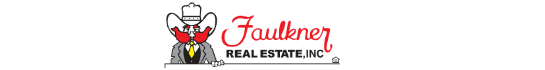What color is the font of 'Faulkner' in the logo?
Answer the question with as much detail as possible.

The font of 'Faulkner' in the logo is rendered in bold, vibrant red letters, which emphasizes the brand's identity and creates a striking visual effect.